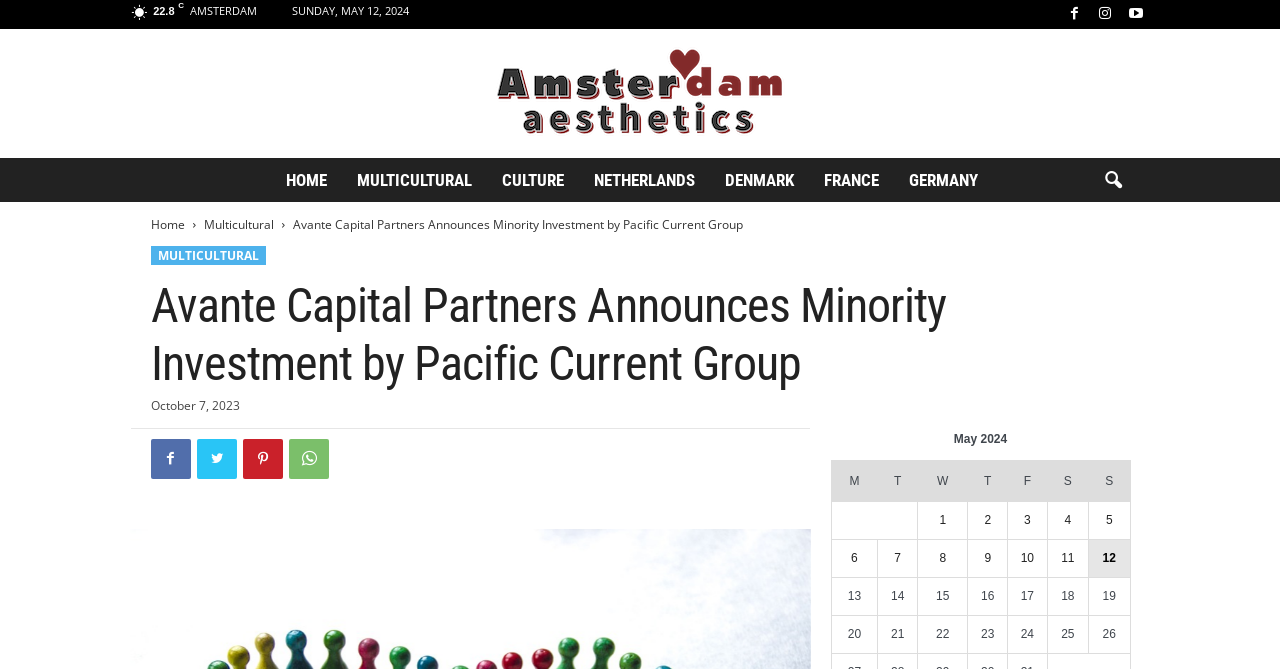Articulate a detailed summary of the webpage's content and design.

The webpage appears to be a news article or press release from Avante Capital Partners, a woman- and minority-owned private credit firm. At the top of the page, there is a small image and a layout table with some text, including "22.8" and "C", which may be related to stock market or financial information. Below this, there is a larger image with the text "Amsterdam Aesthetics" and a link to the same title.

The main content of the page is divided into sections. The first section has a heading that announces a minority investment by Pacific Current Group, along with a time stamp of October 7, 2023. Below this, there are several social media links and a search icon.

The next section appears to be a table of contents or menu, with links to different pages or categories, including "Home", "Multicultural", "Culture", and several country names. Below this, there is a brief summary or introduction to the article, followed by a table with a calendar layout, showing dates from May 1 to May 12, 2024. Each date has a link to a corresponding article or post.

The page has a clean and organized layout, with clear headings and concise text. There are several images and icons throughout the page, including social media links and a search icon. The overall design is professional and easy to navigate.